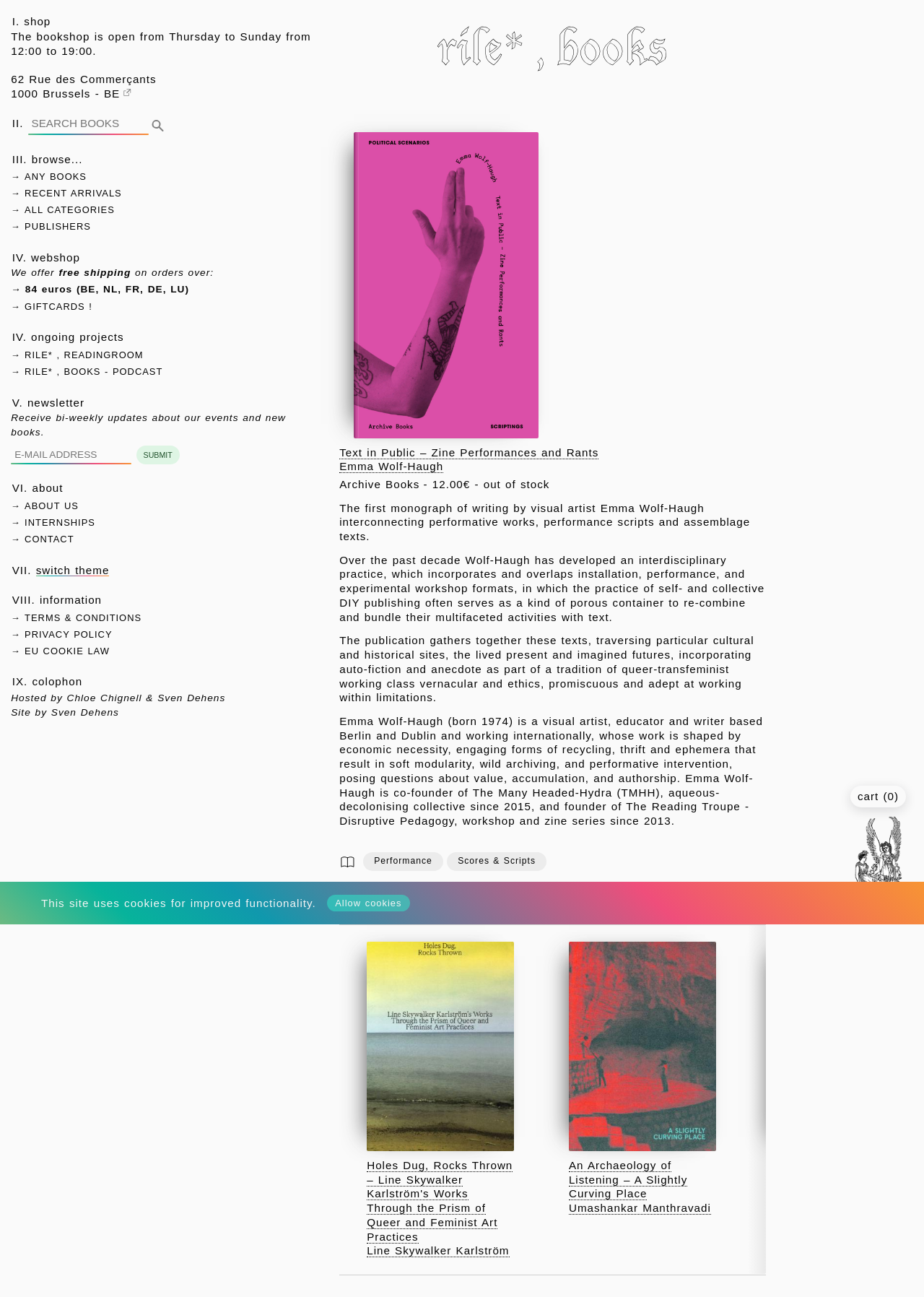Answer the following in one word or a short phrase: 
What is the minimum order amount for free shipping?

84 euros